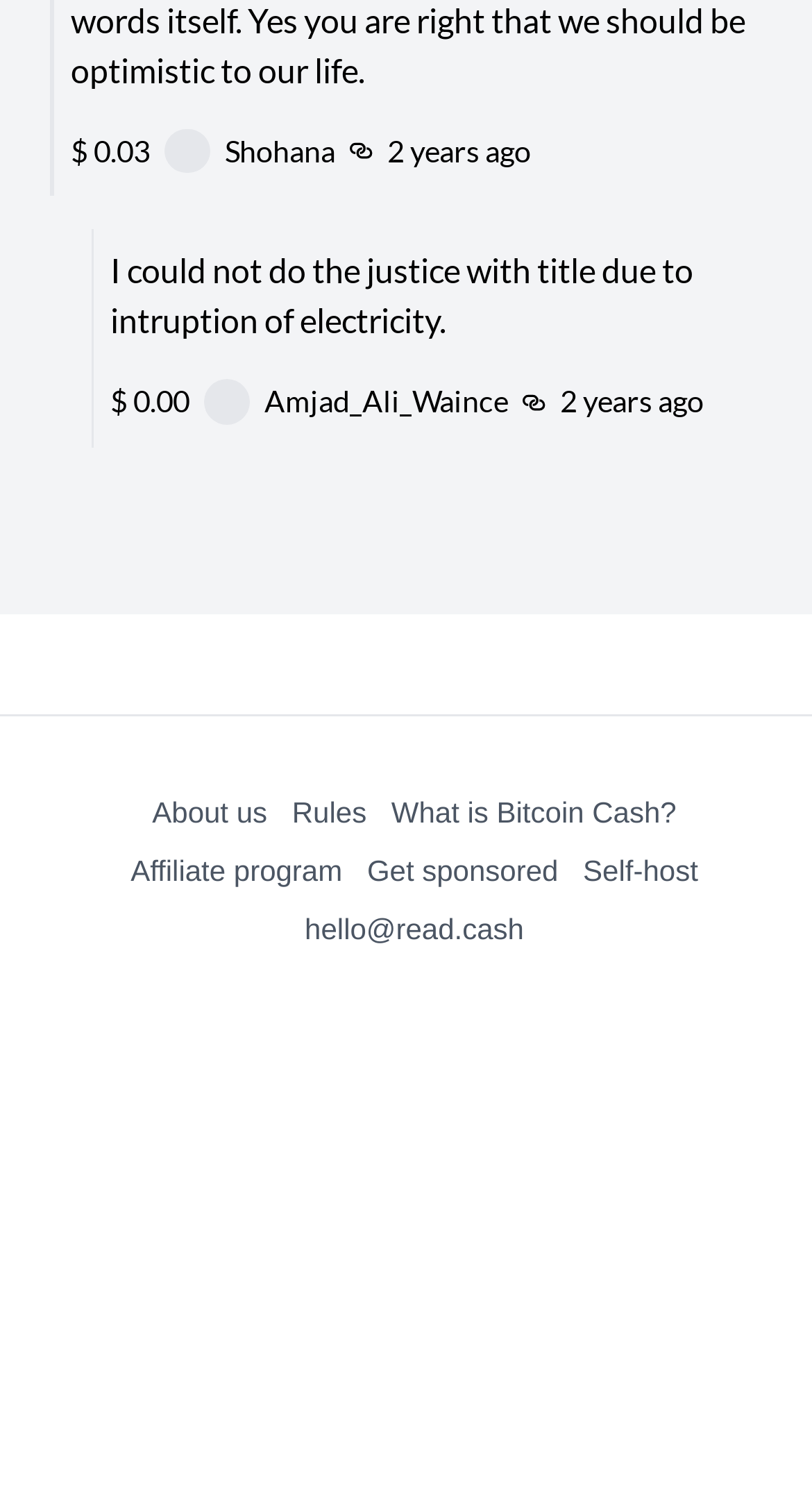Determine the bounding box coordinates for the area that should be clicked to carry out the following instruction: "go to the March 2023 archives".

None